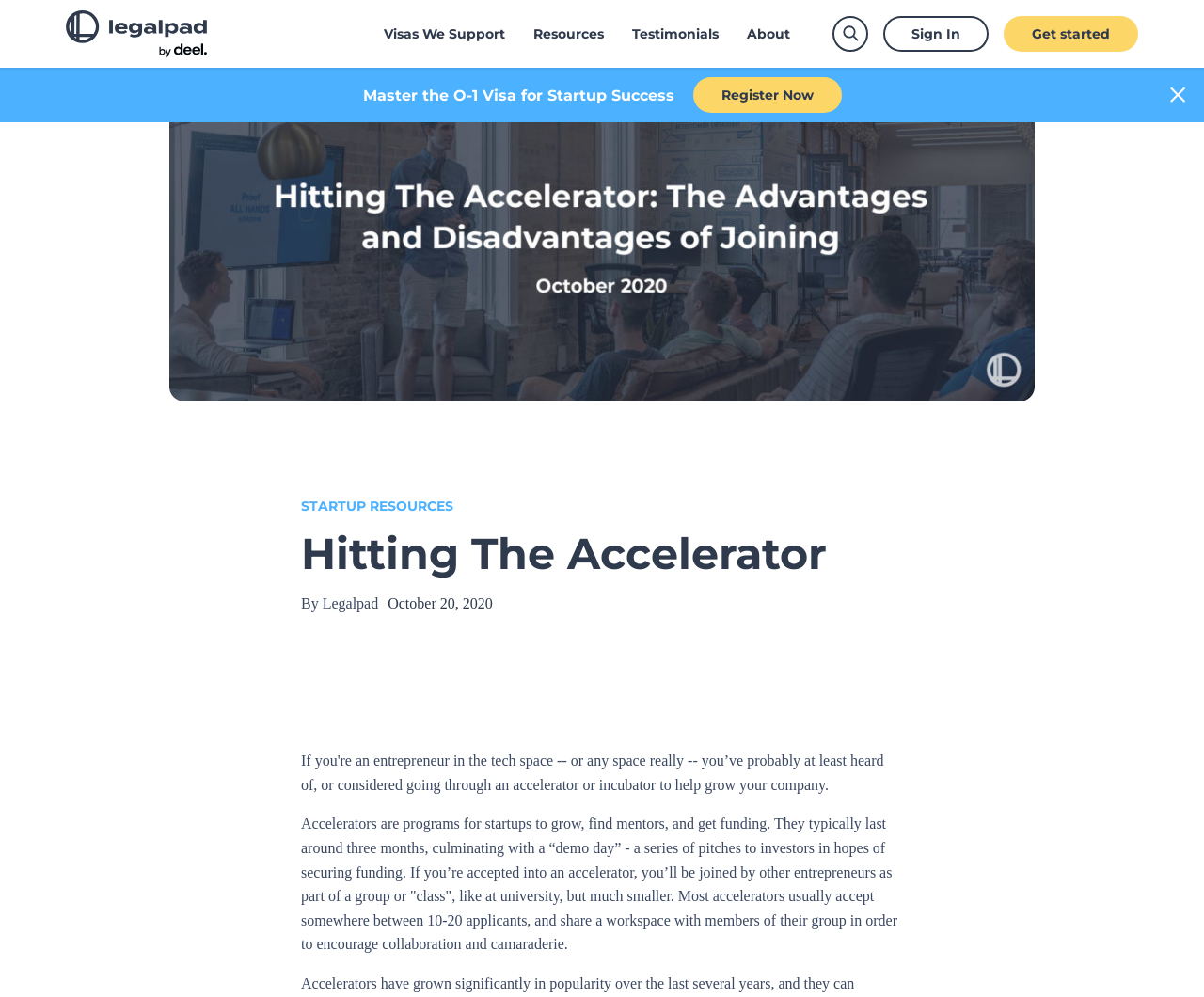What is the name of the company?
Examine the image closely and answer the question with as much detail as possible.

I found the answer by looking at the top-left corner of the webpage, where I saw a link with the text 'Legalpad - Home', which suggests that Legalpad is the name of the company.